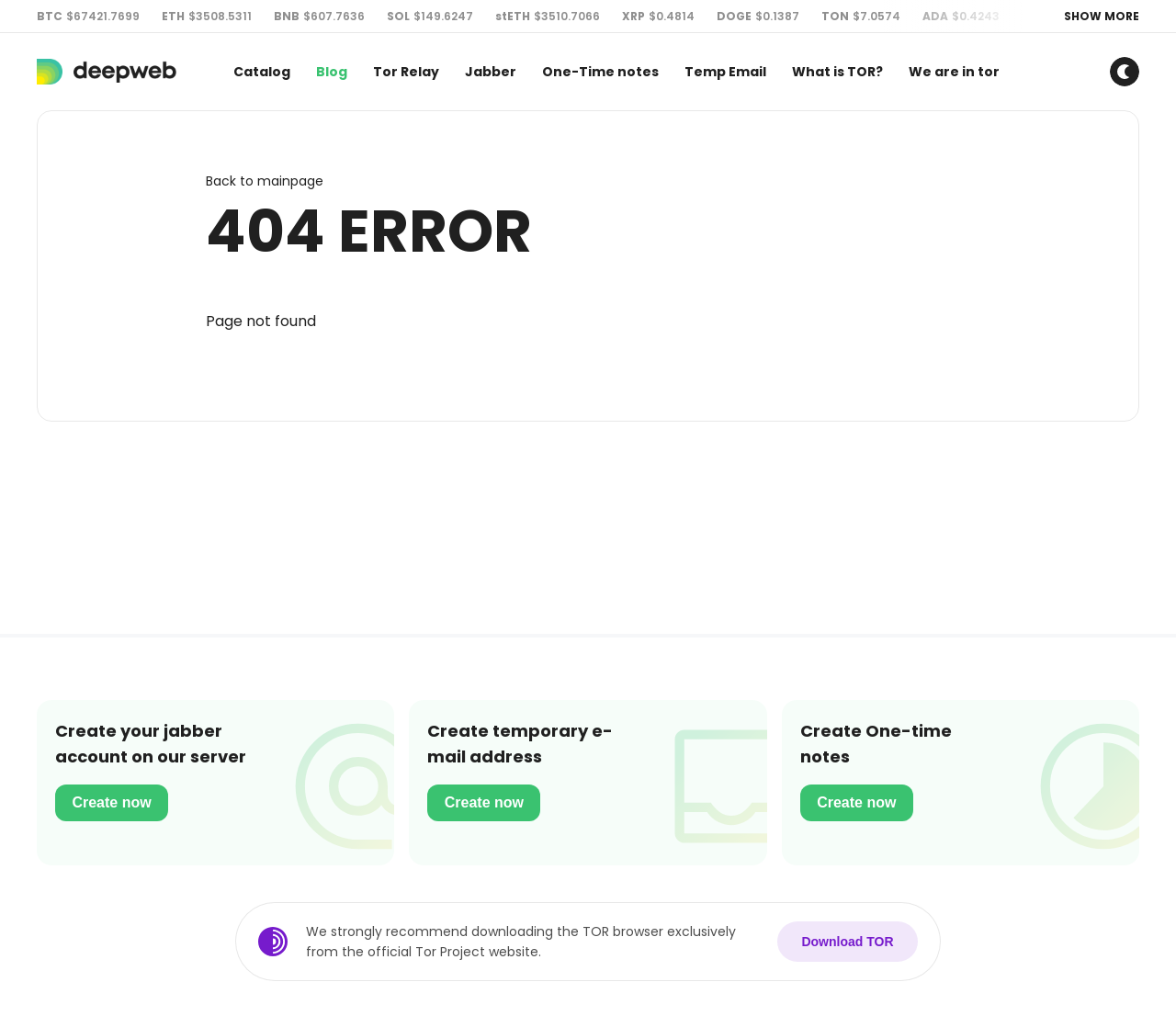Please identify the bounding box coordinates of where to click in order to follow the instruction: "Click on the 'Create now' button to create a temporary e-mail address".

[0.364, 0.772, 0.46, 0.808]